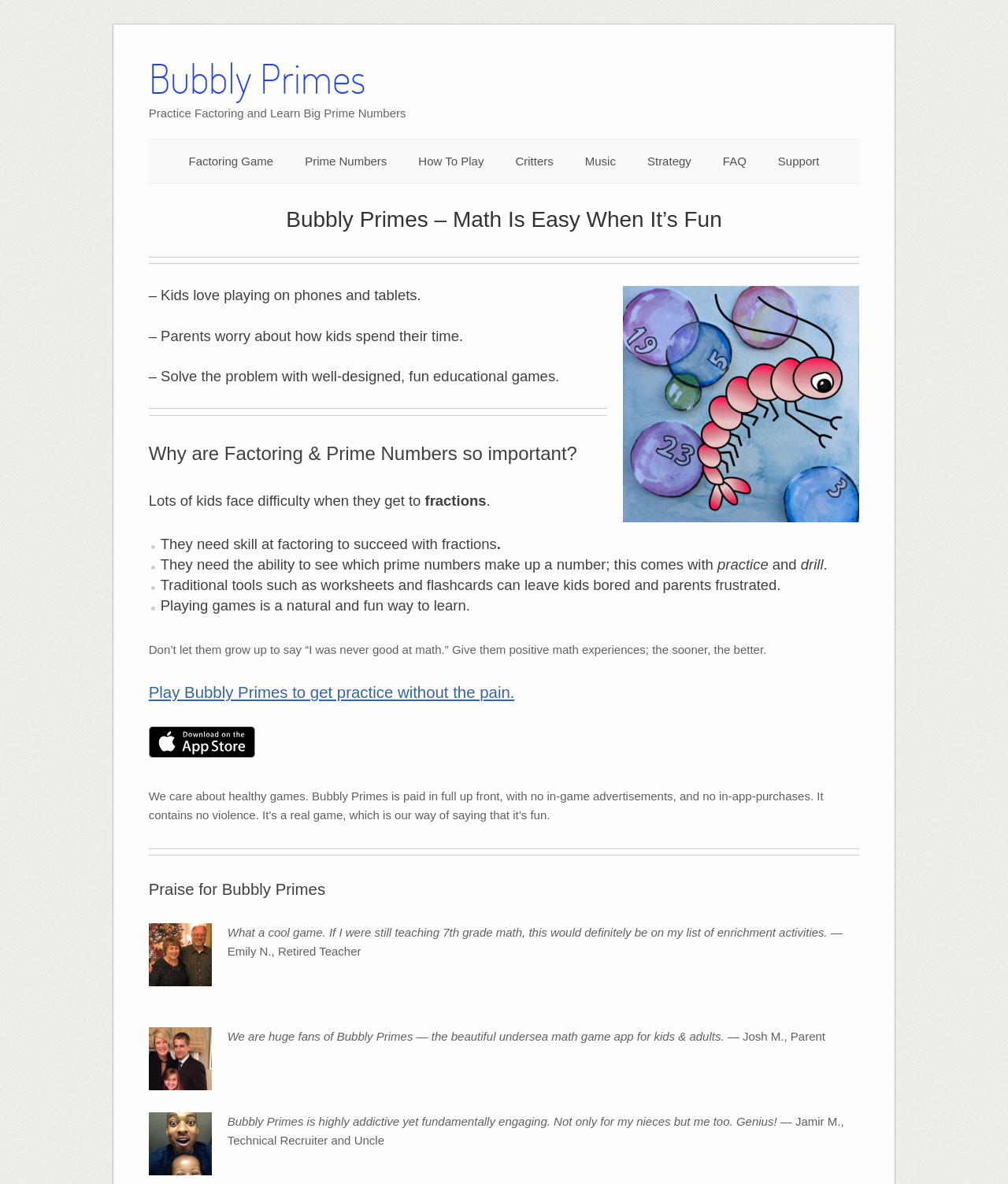Give a detailed account of the webpage, highlighting key information.

This webpage is about a math game called Bubbly Primes, which focuses on factoring and prime numbers. At the top, there is a heading that reads "Bubbly Primes - Practice Factoring and Learn Big Prime Numbers" with a link to the game. Below this, there are several links to different sections of the game, including "Factoring Game", "Prime Numbers", "How To Play", and more.

Further down, there is a heading that reads "Bubbly Primes – Math Is Easy When It’s Fun" followed by a horizontal separator. Below this, there is a heading that describes the game as an educational tool for kids, with an image of the game on the right side.

The webpage then explains the importance of factoring and prime numbers in math, specifically in relation to fractions. It lists several reasons why kids struggle with fractions, including the need for skill in factoring and the ability to see which prime numbers make up a number. The webpage suggests that traditional tools like worksheets and flashcards can be boring, and that playing games is a more natural and fun way to learn.

There is a call to action to "Play Bubbly Primes to get practice without the pain" with a link to download the game on the App Store. The webpage also highlights the game's healthy features, including no in-game advertisements, no in-app purchases, and no violence.

Finally, there are several testimonials from satisfied customers, including a retired teacher, a parent, and a technical recruiter, with images of each person. These testimonials praise the game as engaging, fun, and addictive, not just for kids but also for adults.